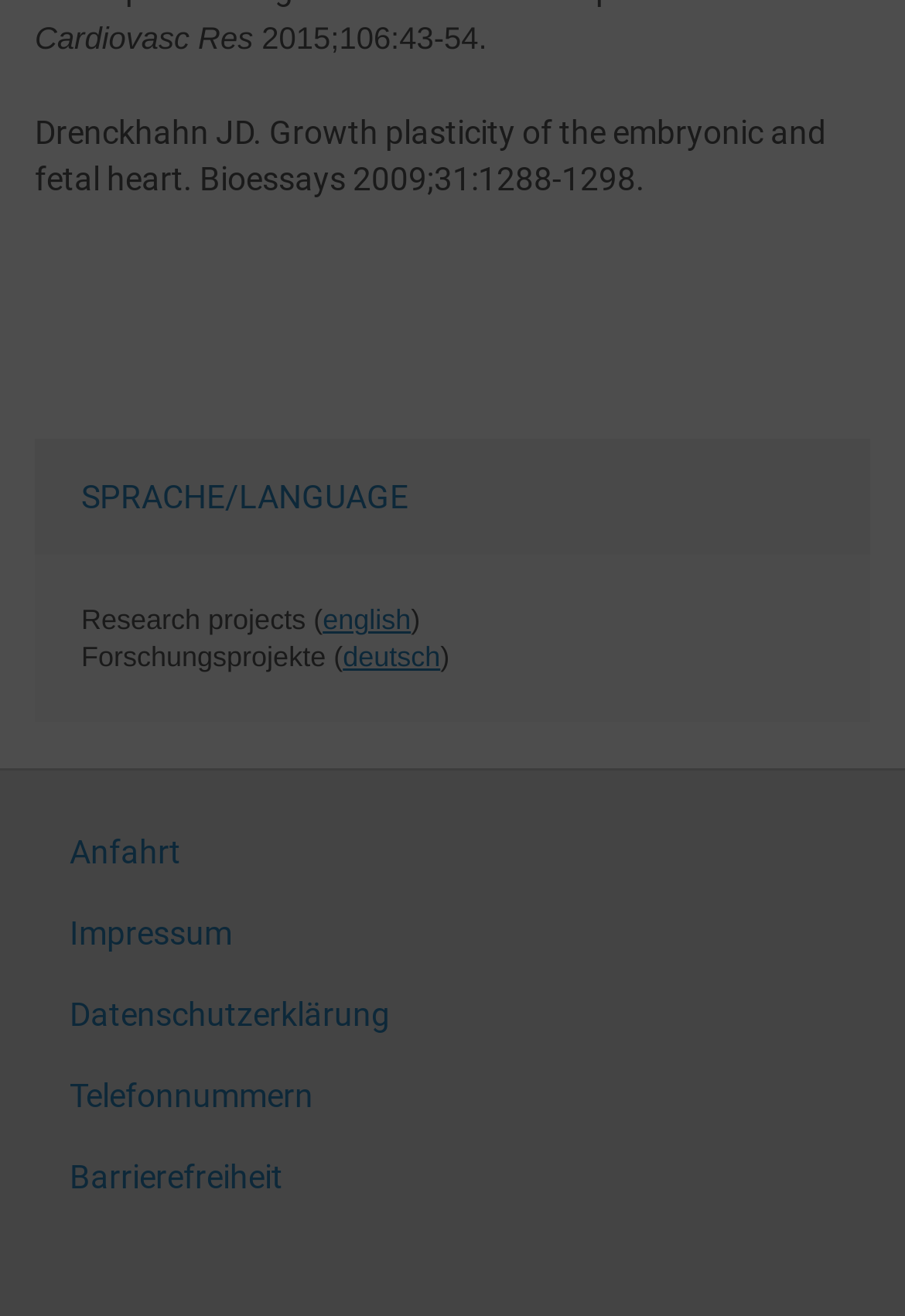Identify the bounding box of the UI element described as follows: "Telefonnummern". Provide the coordinates as four float numbers in the range of 0 to 1 [left, top, right, bottom].

[0.038, 0.807, 0.297, 0.86]